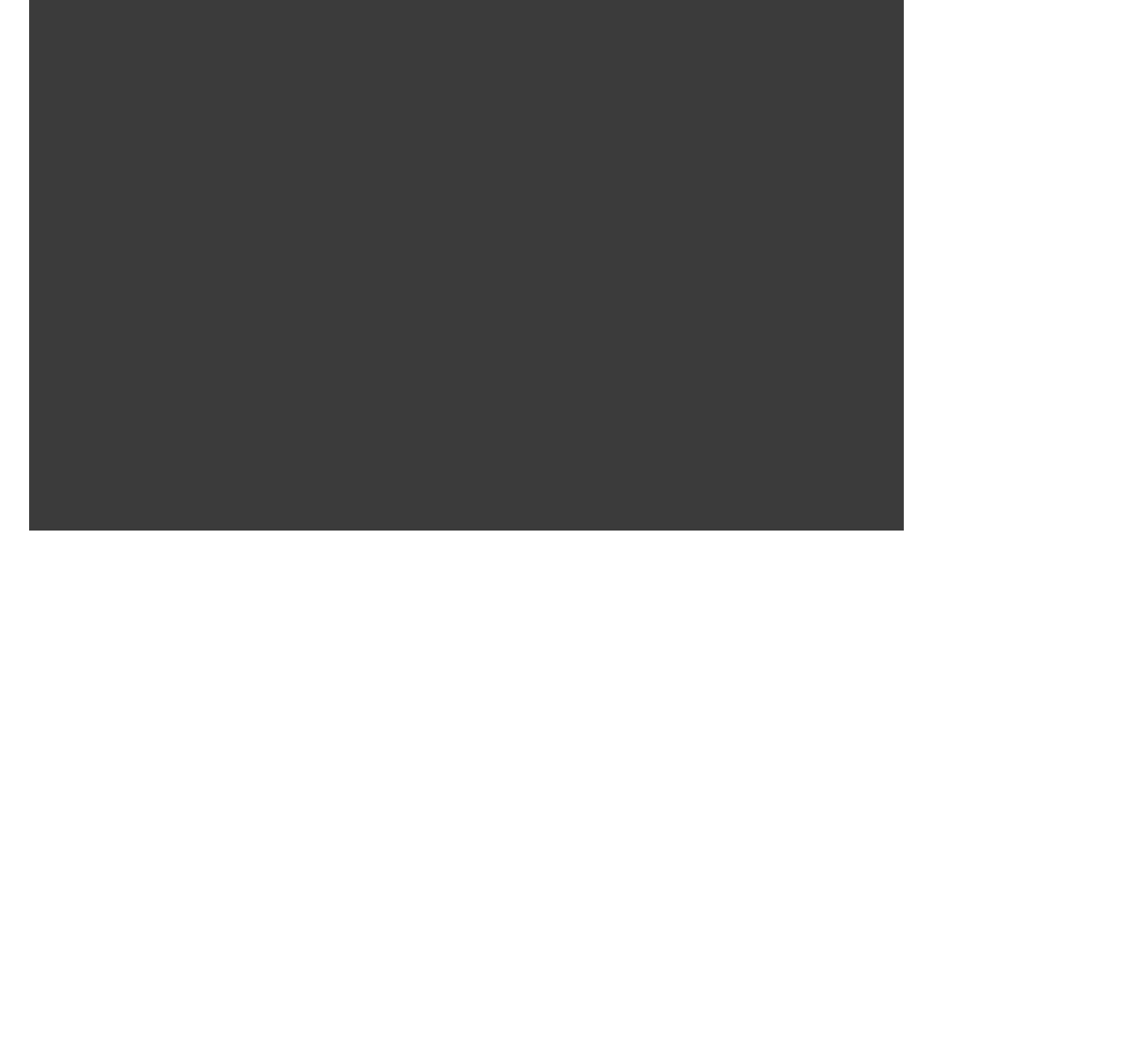What is the address of ME Hollywood Films Corporation in London?
Offer a detailed and full explanation in response to the question.

I found the answer by looking at the text that mentions 'ME Hollywood Films Corporation: 30 Orange St, Soho, London, WC2H 7HF. Global'.